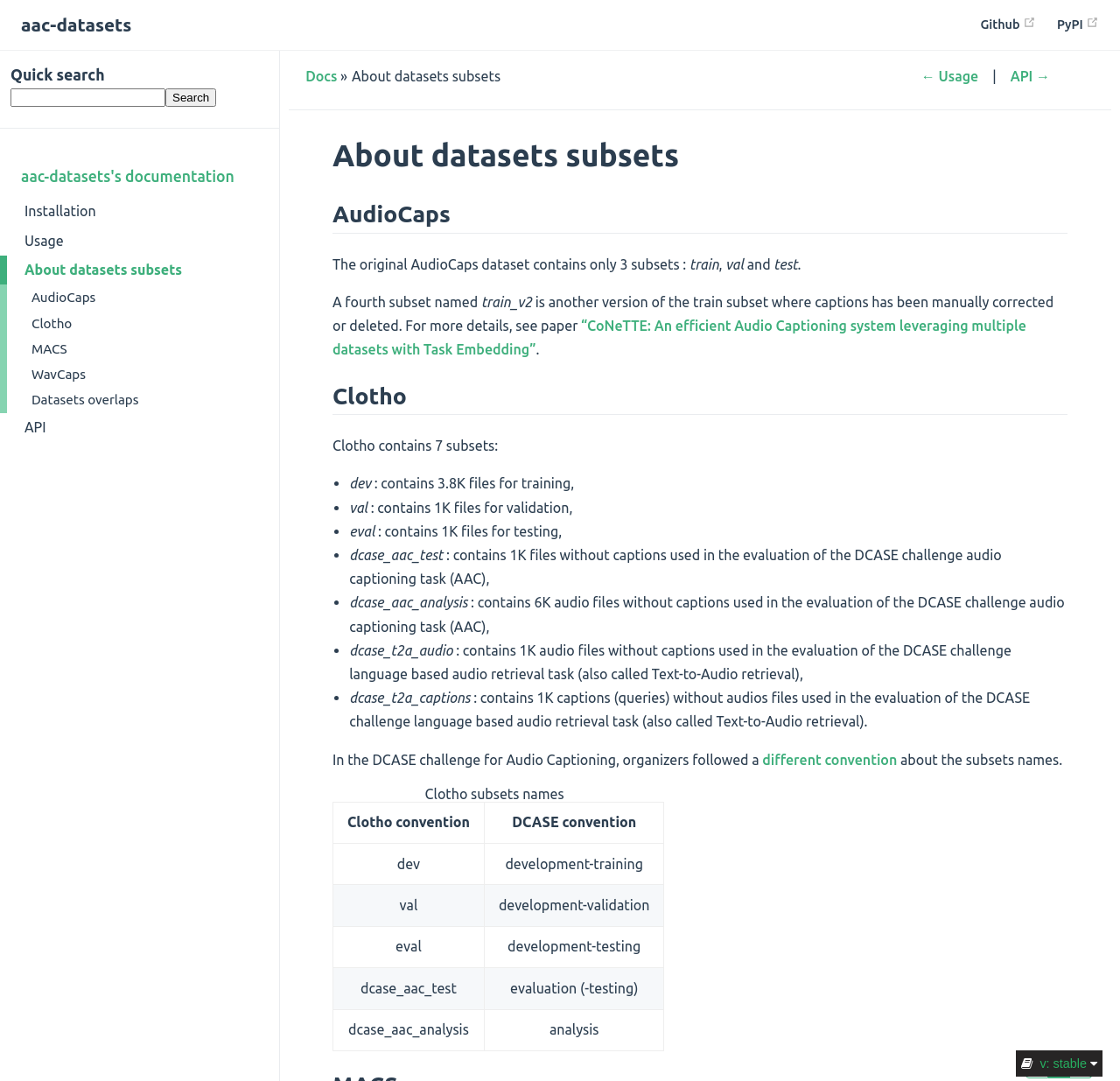Please identify the bounding box coordinates of the element that needs to be clicked to perform the following instruction: "Go to aac-datasets".

[0.019, 0.009, 0.118, 0.039]